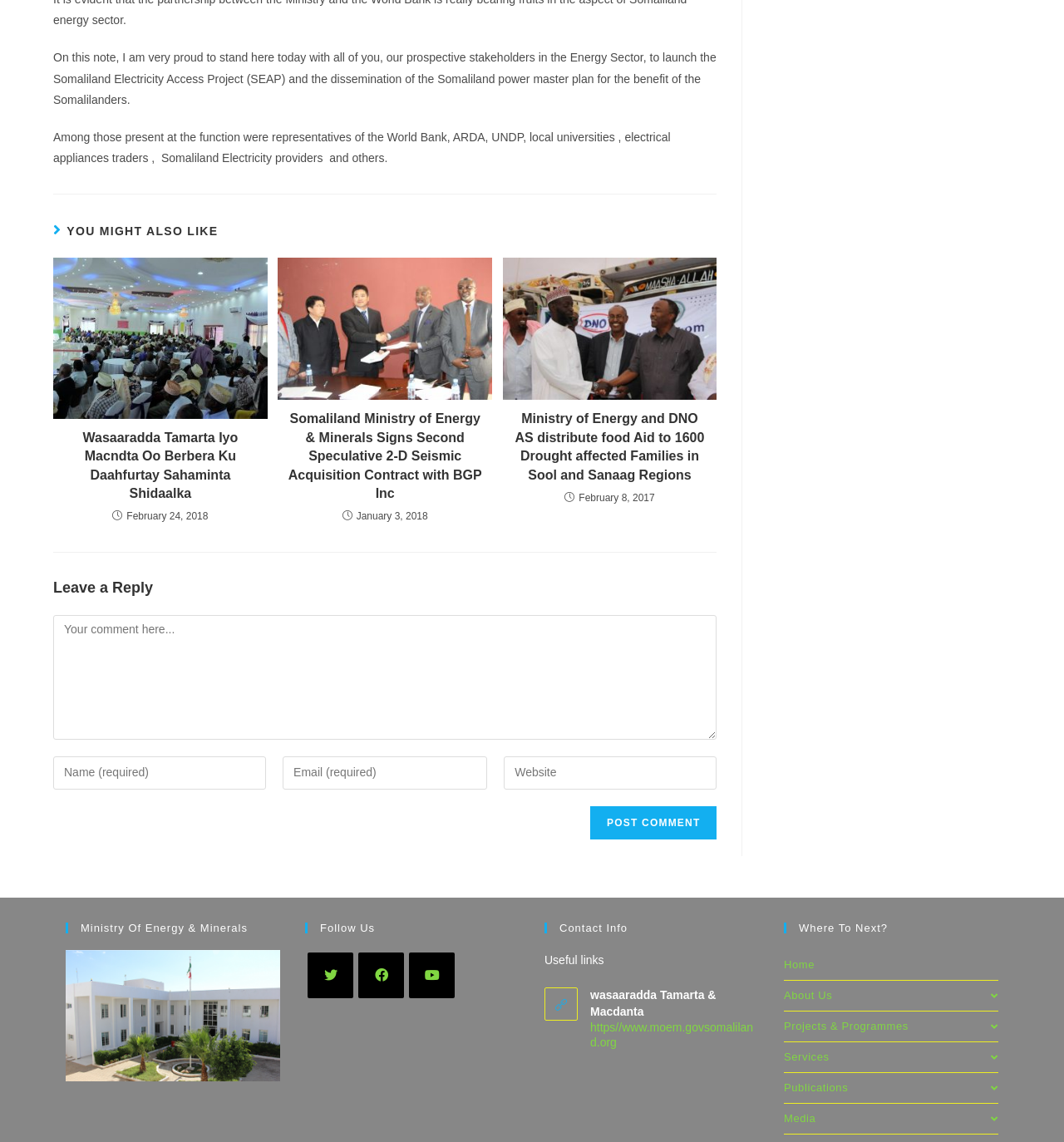Analyze the image and give a detailed response to the question:
What is the purpose of the textbox 'Enter your name or username to comment'?

The question is asking about the purpose of a specific textbox. The textbox is labeled 'Enter your name or username to comment', which suggests that its purpose is to allow users to enter their name or username in order to leave a comment on the webpage.